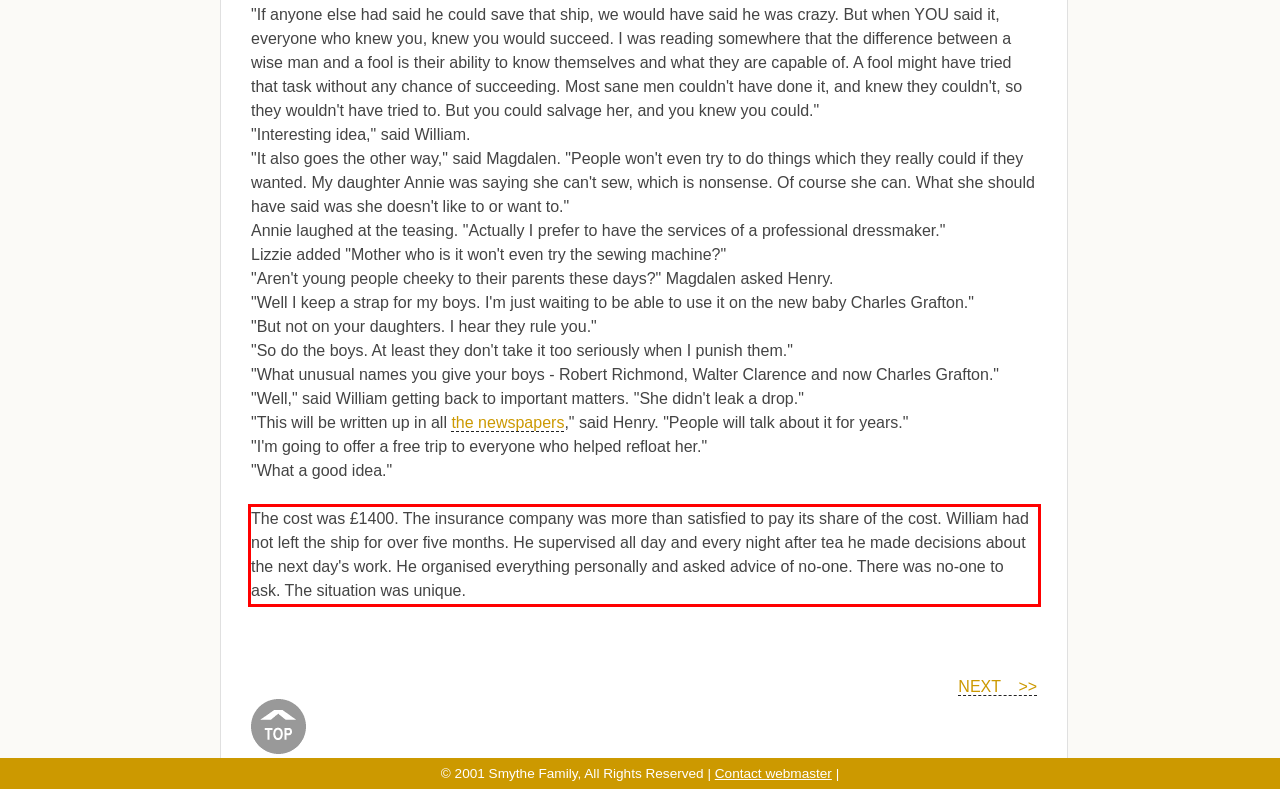Please use OCR to extract the text content from the red bounding box in the provided webpage screenshot.

The cost was £1400. The insurance company was more than satisfied to pay its share of the cost. William had not left the ship for over five months. He supervised all day and every night after tea he made decisions about the next day's work. He organised everything personally and asked advice of no-one. There was no-one to ask. The situation was unique.